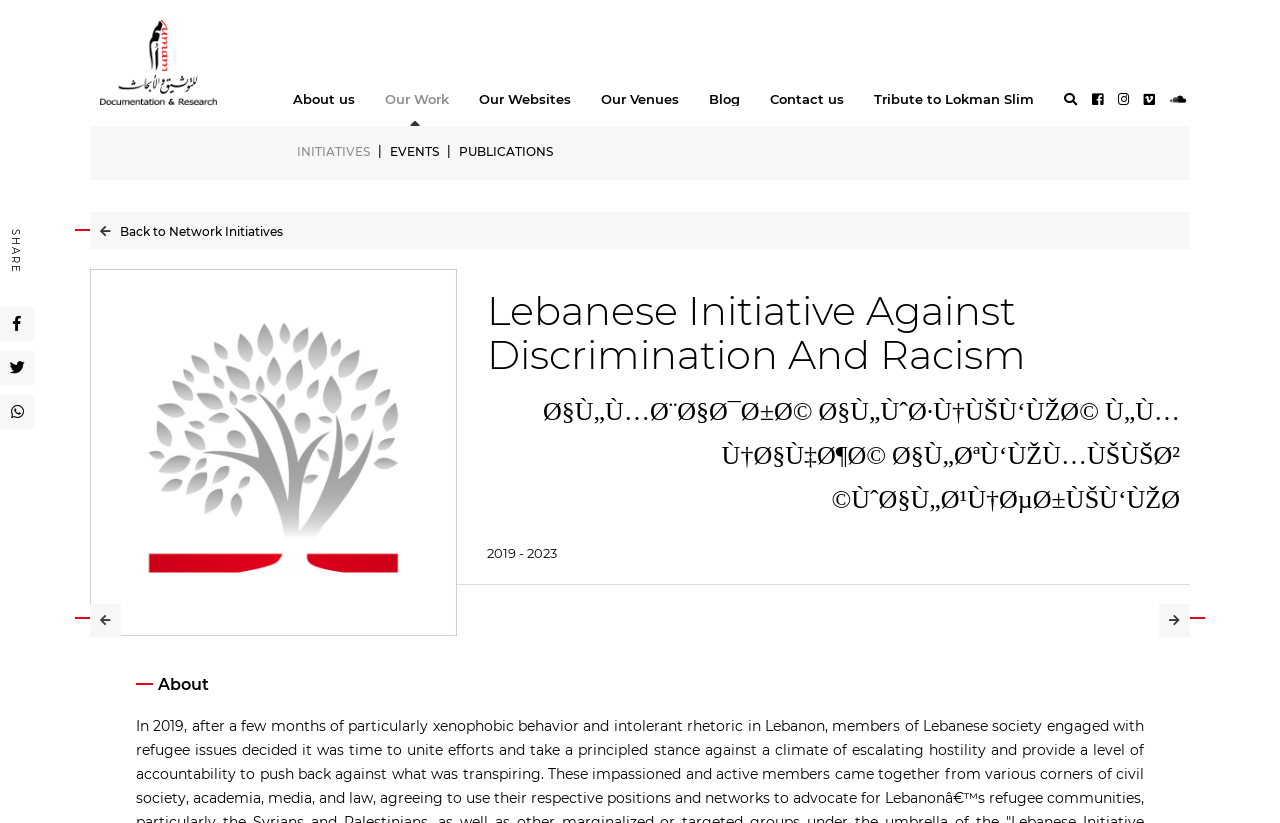Determine the bounding box coordinates for the element that should be clicked to follow this instruction: "go to home page". The coordinates should be given as four float numbers between 0 and 1, in the format [left, top, right, bottom].

[0.07, 0.024, 0.214, 0.128]